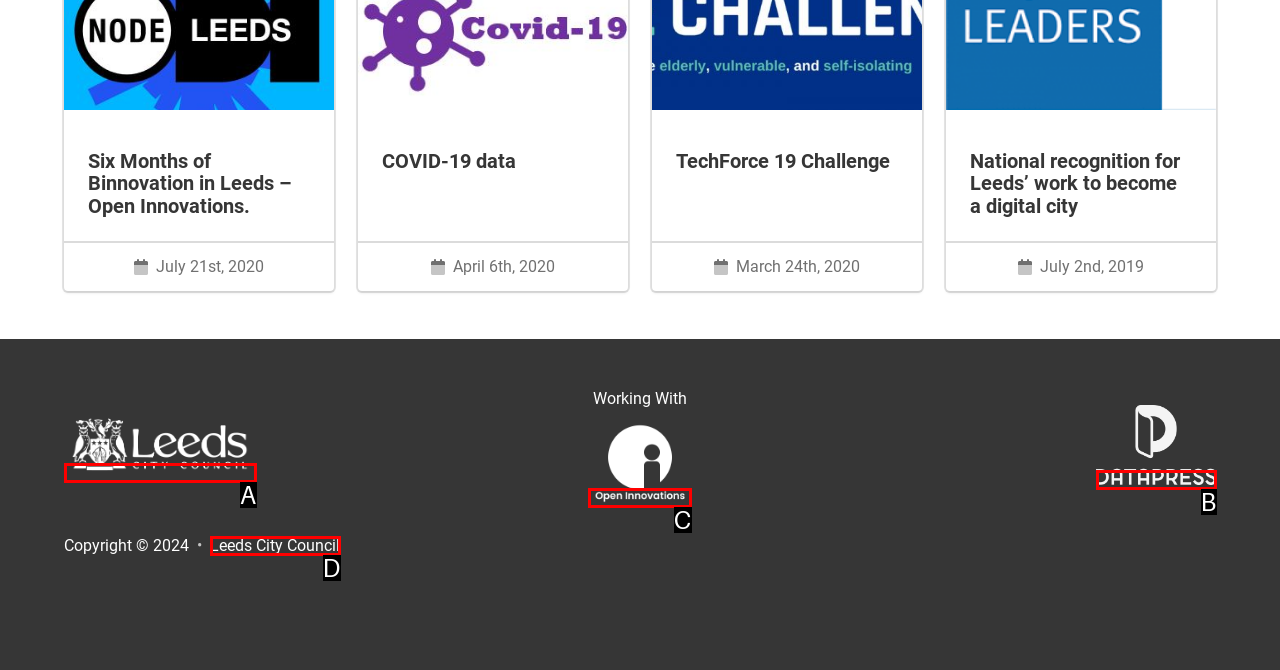Determine which HTML element fits the description: alt="Footer Logo". Answer with the letter corresponding to the correct choice.

A